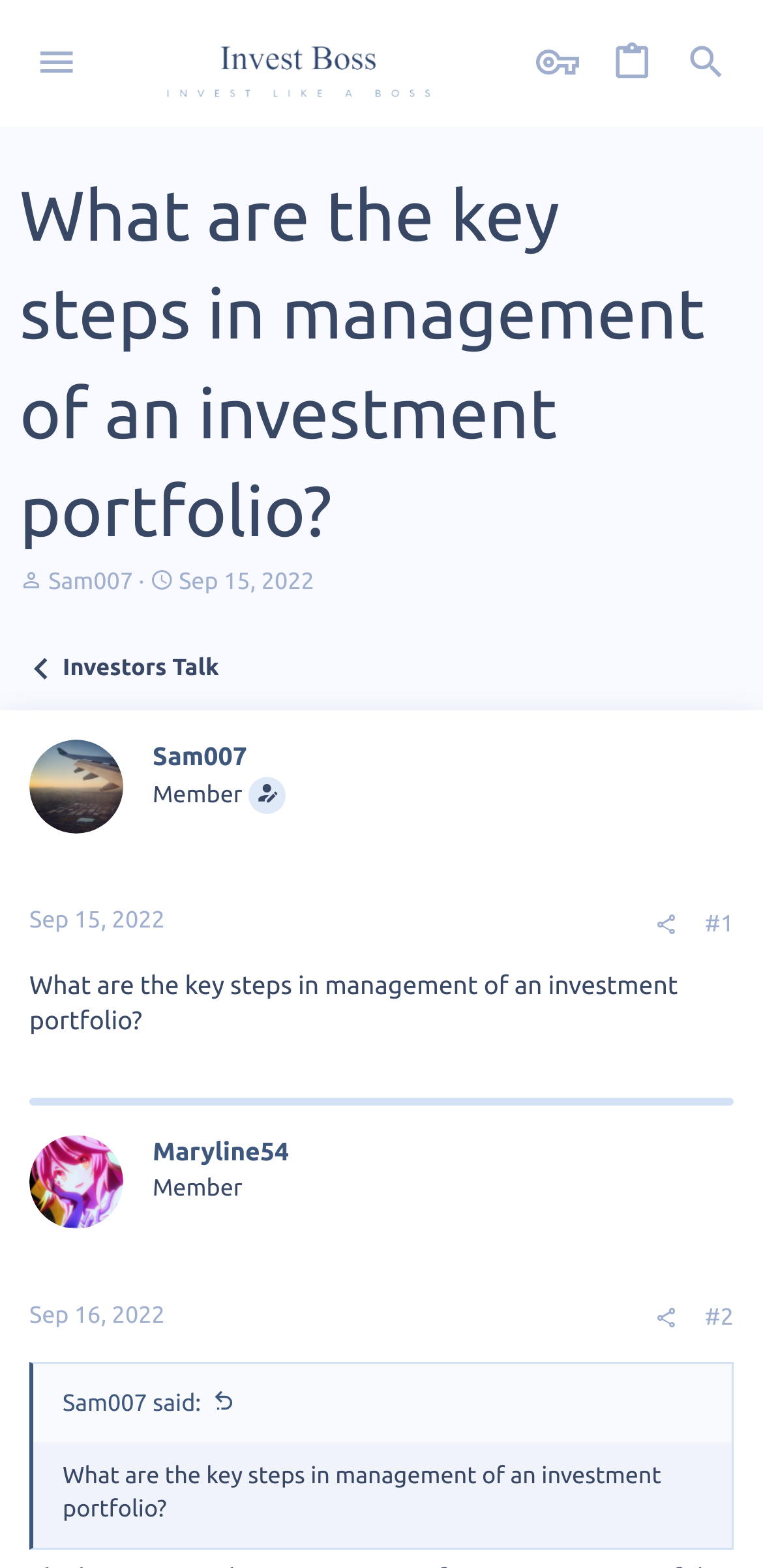Give an extensive and precise description of the webpage.

This webpage appears to be a forum discussion page, specifically focused on investment portfolio management. At the top, there is a menu button and three social media links. Below these, there is a heading that matches the meta description, "What are the key steps in management of an investment portfolio?".

Underneath the heading, there is a thread starter section, which includes the username "Sam007", the start date "Sep 15, 2022", and a timestamp "9:29 PM". There is also a link to "Investors Talk" on the left side.

The main content of the page is divided into two sections. The first section is an article with a heading "Sam007" and a subheading "Member". There is also an image of the user "Sam007" and a link to share the post. The article content is not explicitly stated, but it appears to be a discussion about investment portfolio management.

The second section is another article with a heading "Maryline54" and a subheading "Member". There is also an image of the user "Maryline54" and a link to share the post. This article appears to be a response to the first article, as it is a continuation of the discussion.

At the bottom of the page, there is a blockquote section that quotes a previous post by "Sam007", which includes the text "What are the key steps in management of an investment portfolio?".